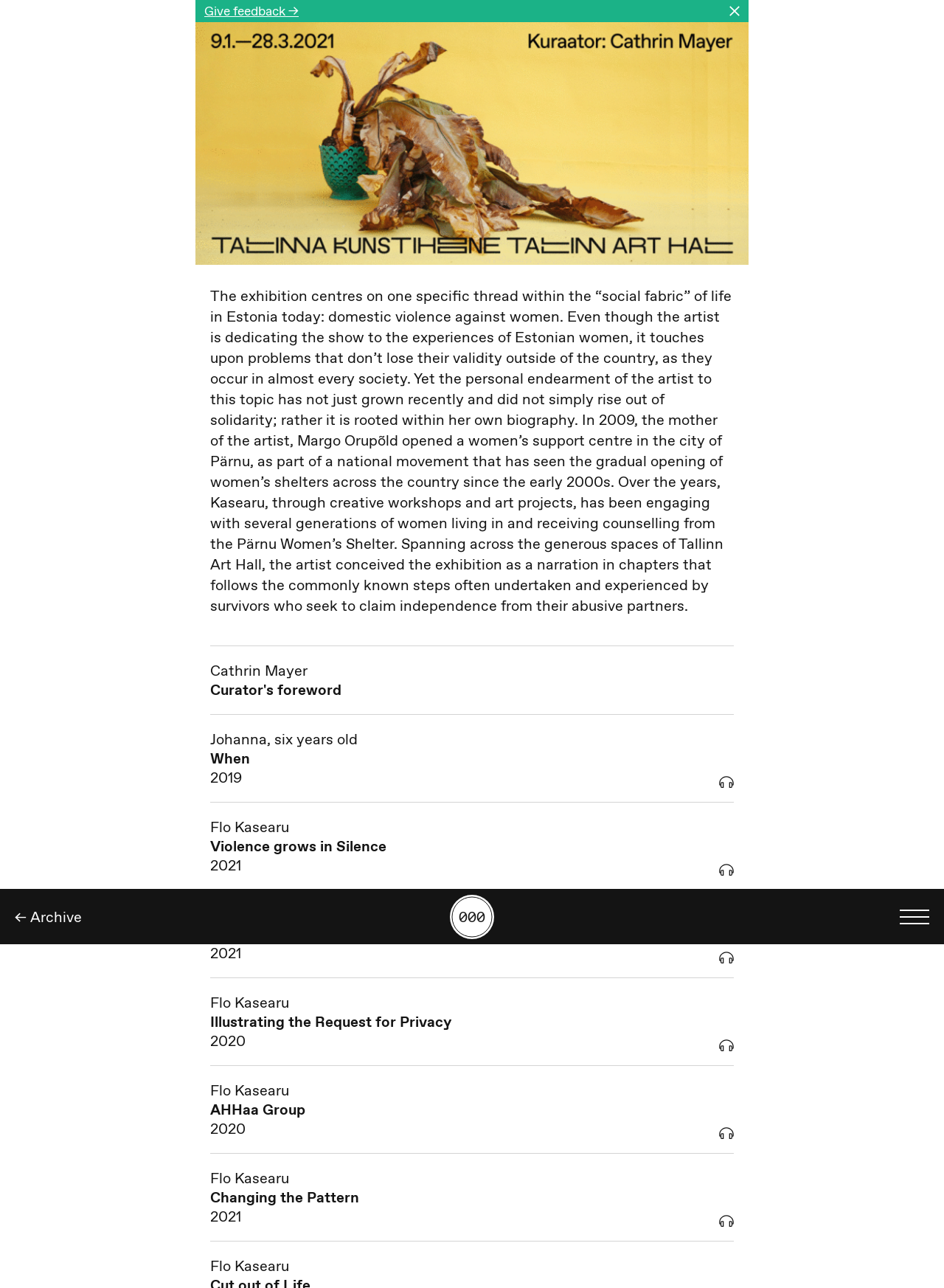Please provide a one-word or short phrase answer to the question:
What is the exhibition about?

Domestic violence against women